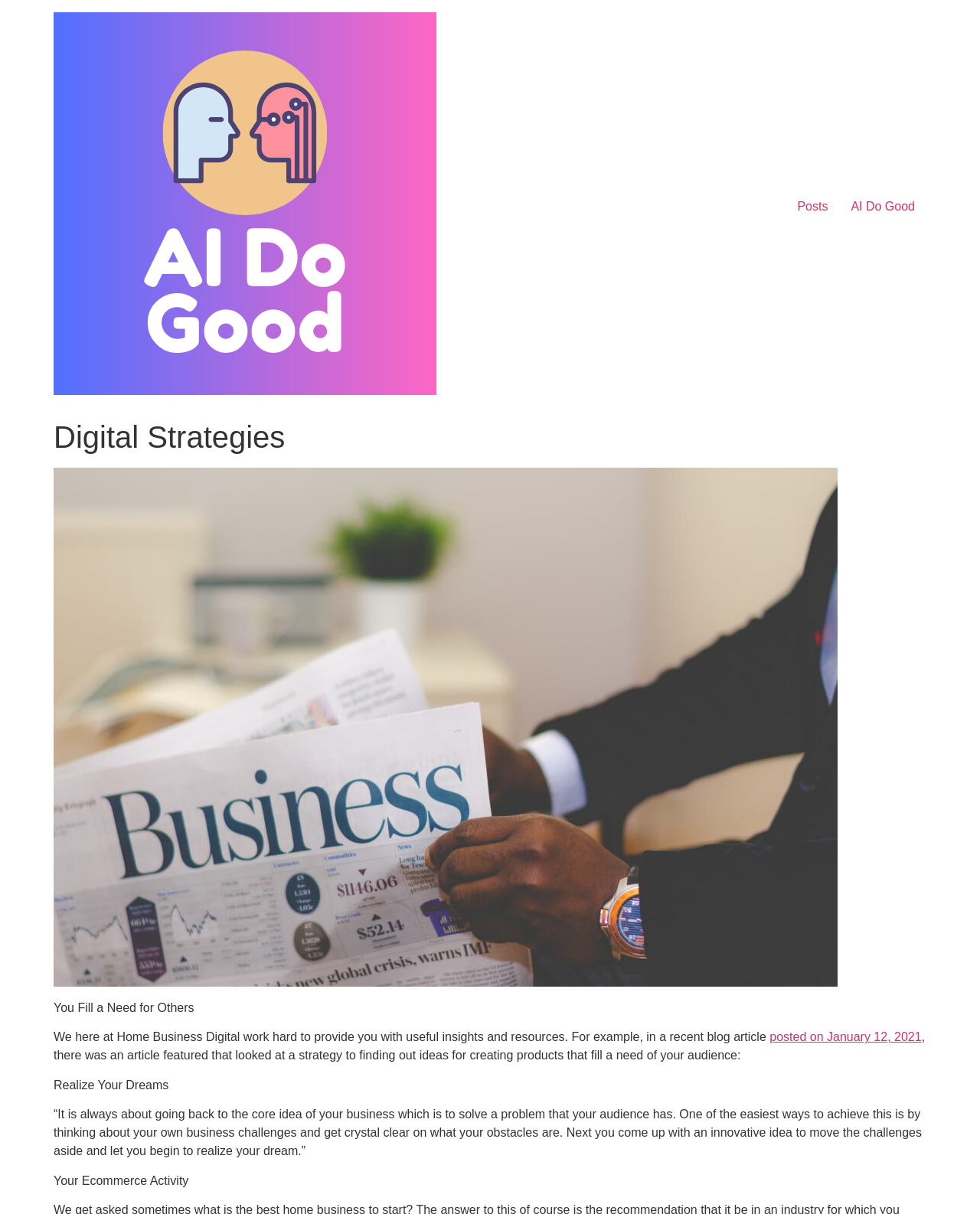What is the core idea of the business?
Refer to the image and answer the question using a single word or phrase.

solve a problem